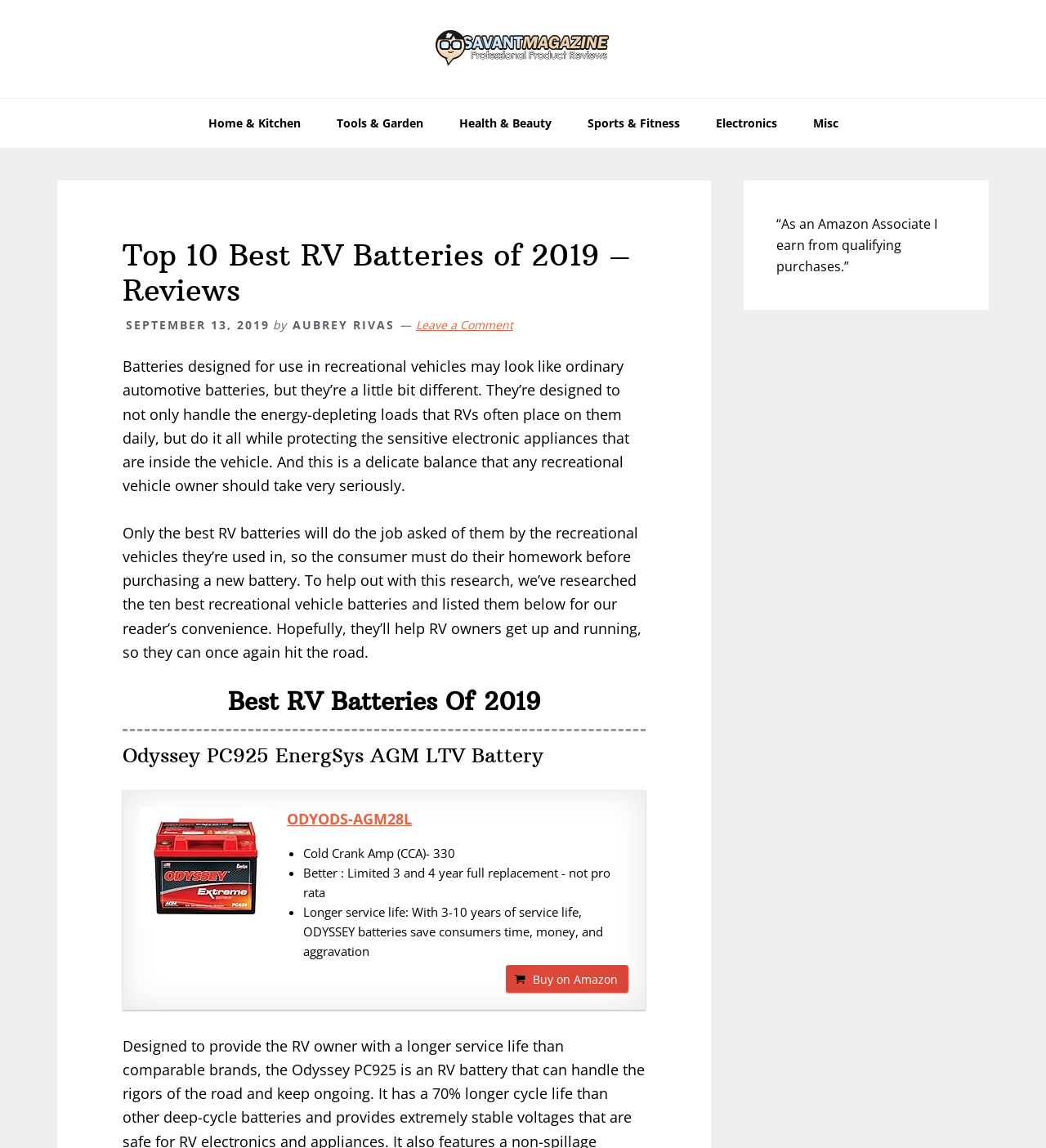What is the name of the author of the article? Look at the image and give a one-word or short phrase answer.

AUBREY RIVAS